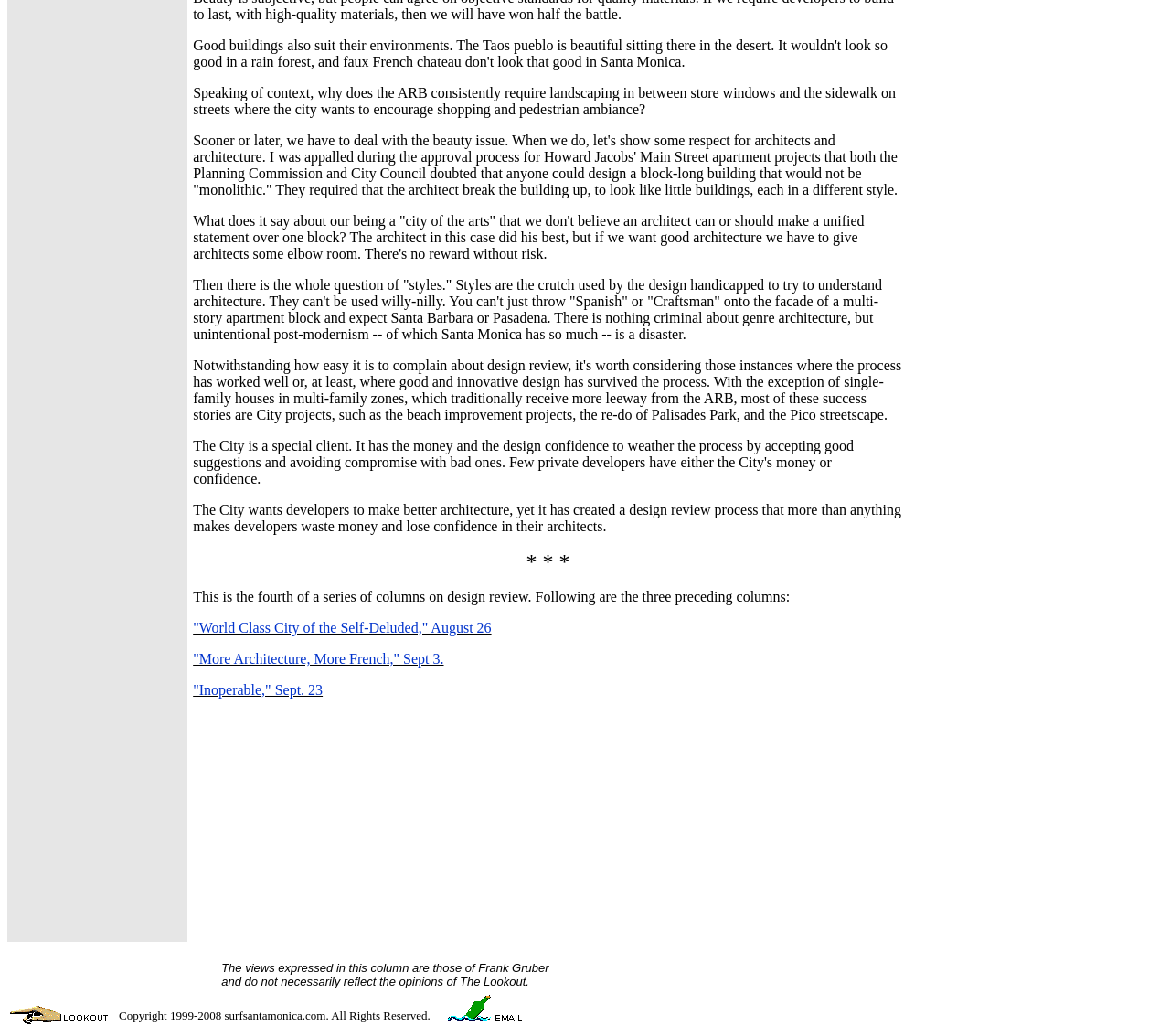Carefully examine the image and provide an in-depth answer to the question: What is the position of the 'Inoperable,' Sept. 23 link?

I compared the y1 and y2 coordinates of the links in the top section and found that the 'Inoperable,' Sept. 23 link has a higher y1 value than the 'More Architecture, More French,' Sept 3. link, which means it is positioned below it.